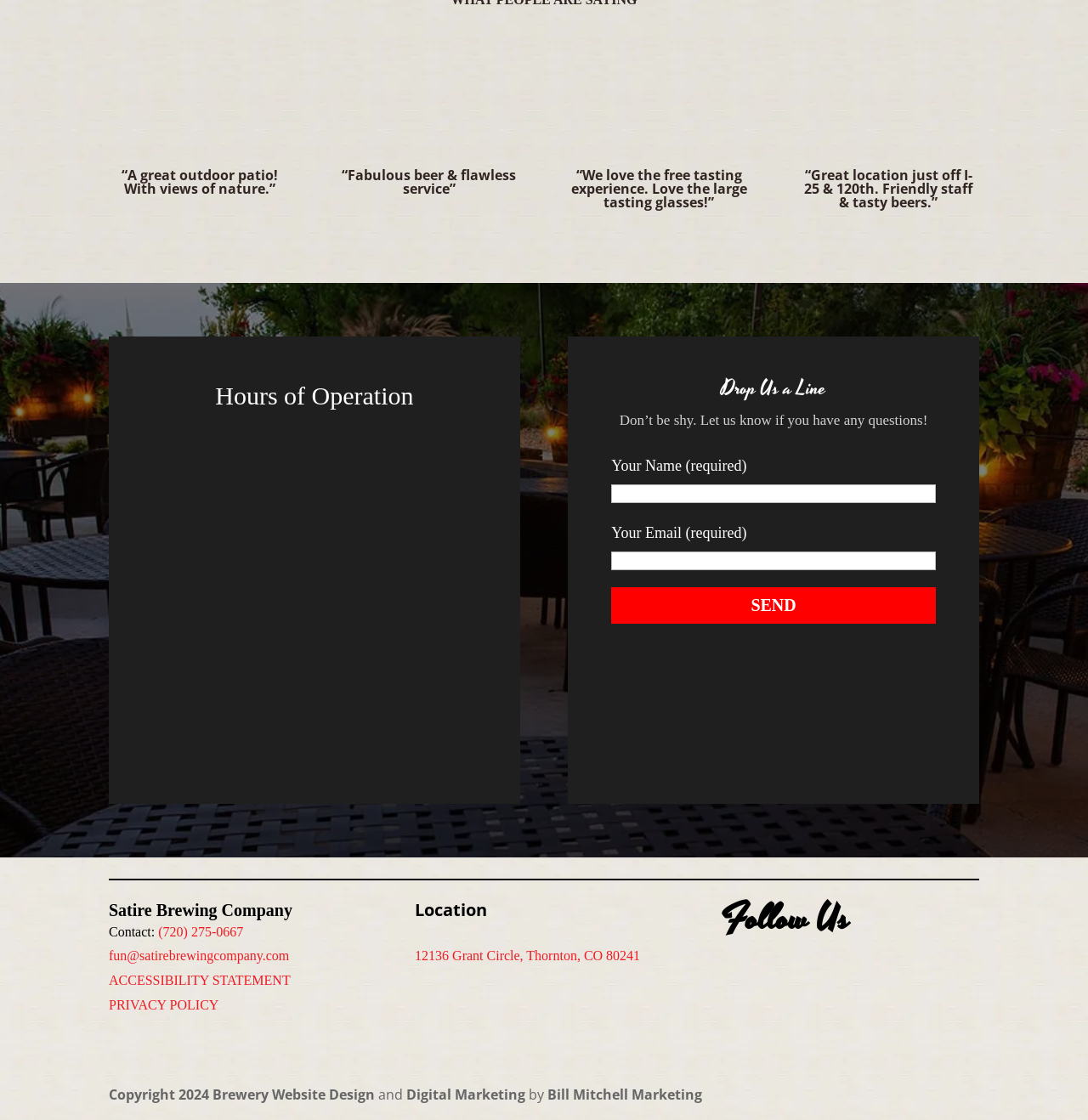Show the bounding box coordinates of the region that should be clicked to follow the instruction: "Click the Send button."

[0.562, 0.525, 0.86, 0.557]